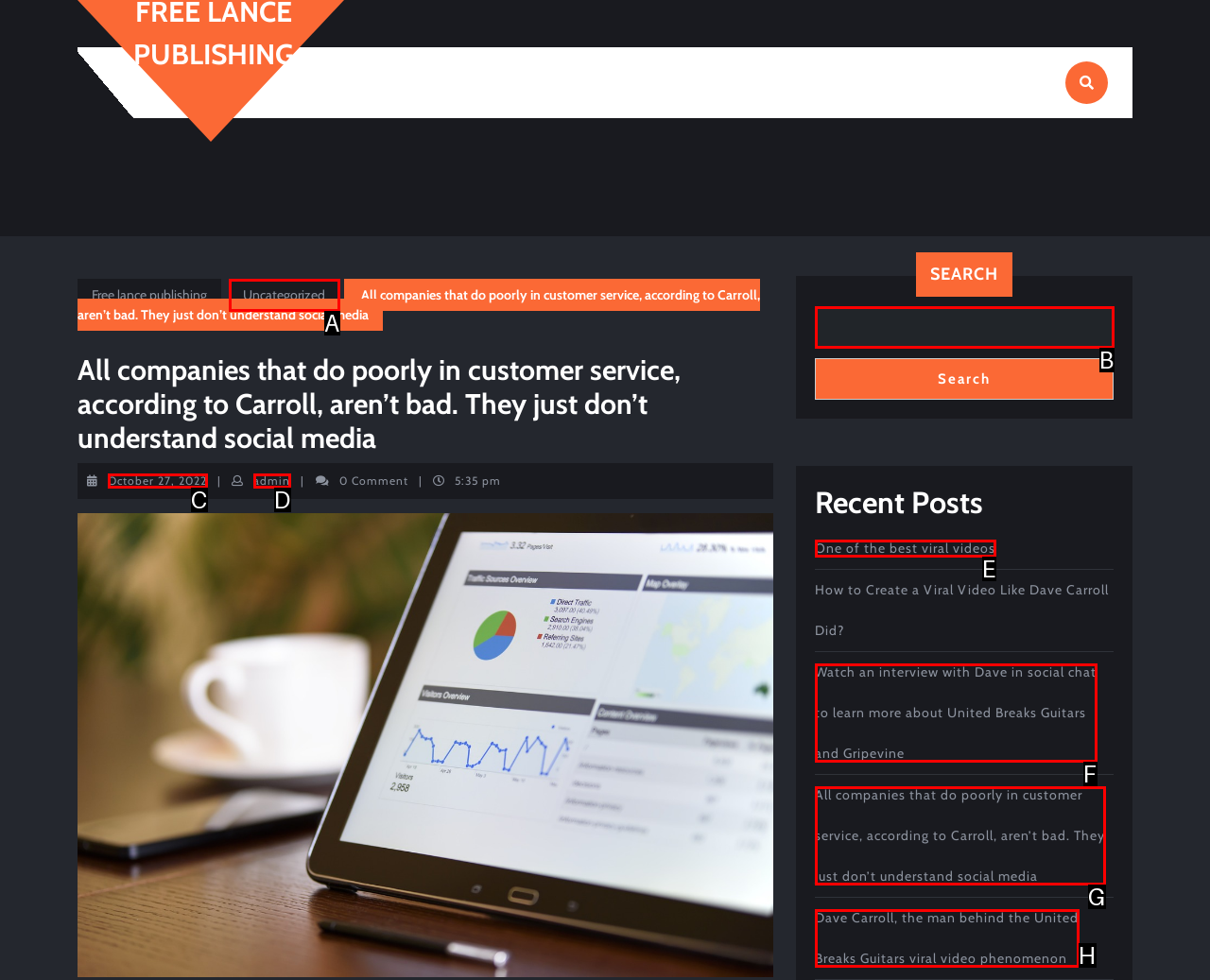Identify the letter that best matches this UI element description: parent_node: Search name="s"
Answer with the letter from the given options.

B